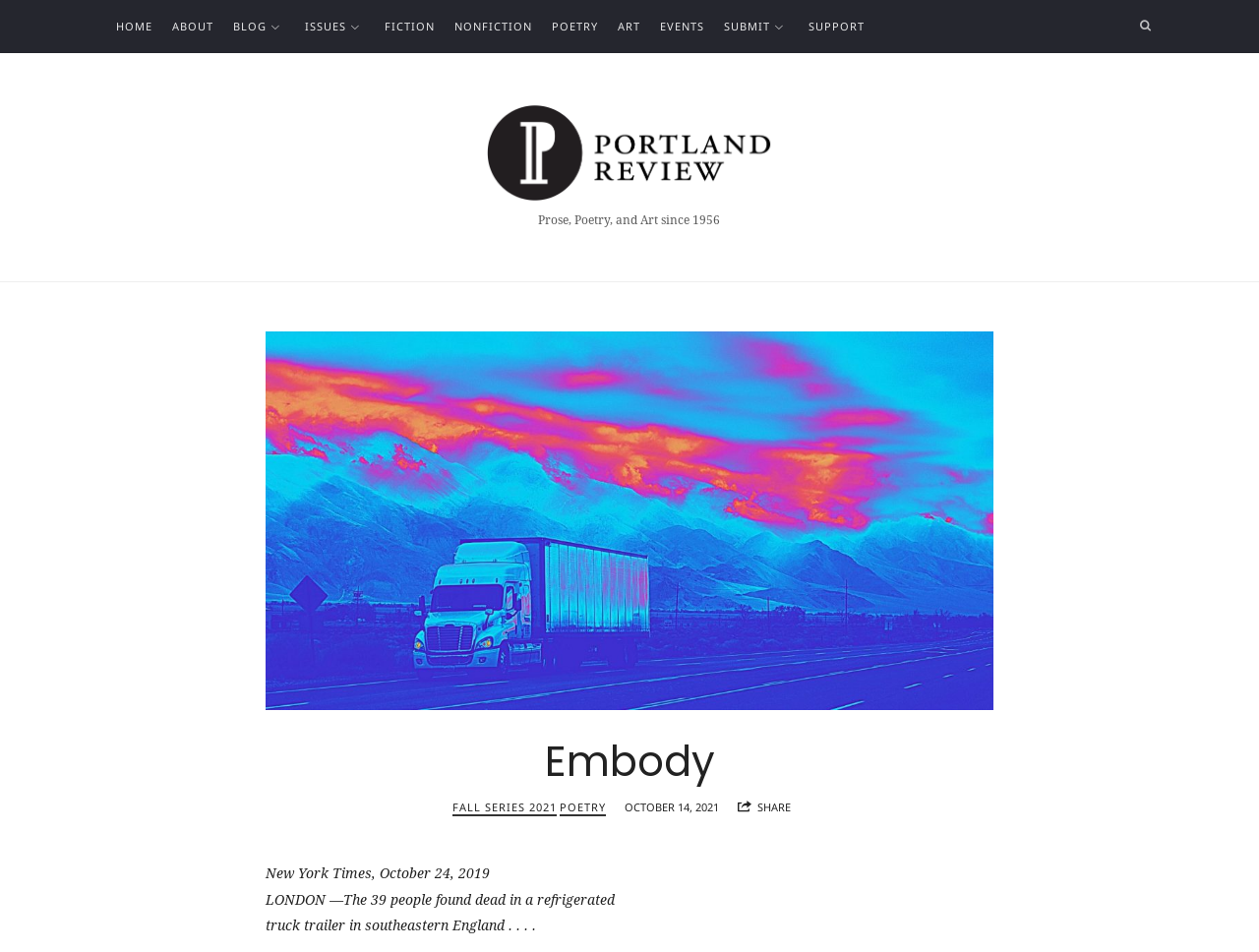What type of content is featured on this webpage?
Using the image, give a concise answer in the form of a single word or short phrase.

Prose, Poetry, and Art